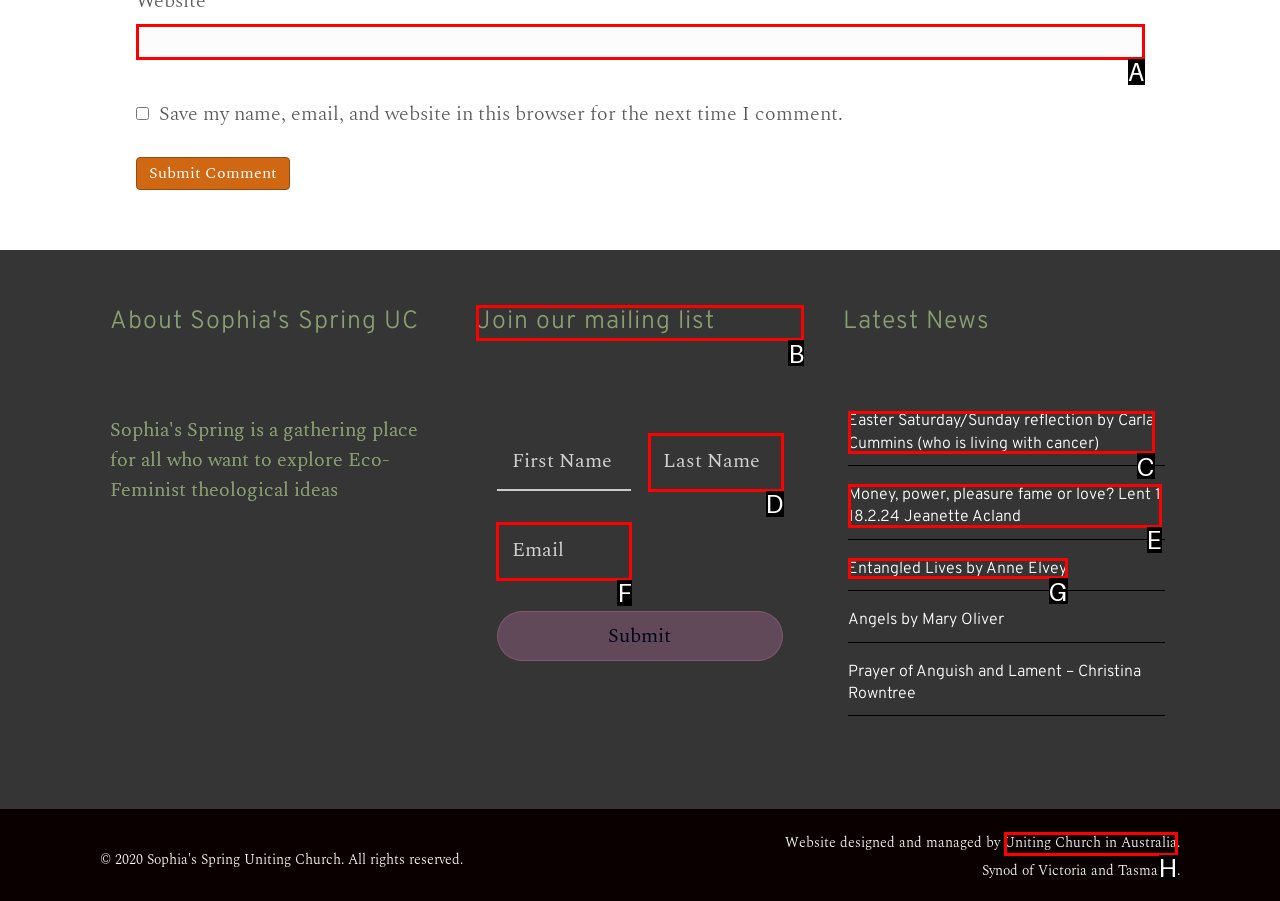Which UI element should you click on to achieve the following task: Join the mailing list? Provide the letter of the correct option.

B